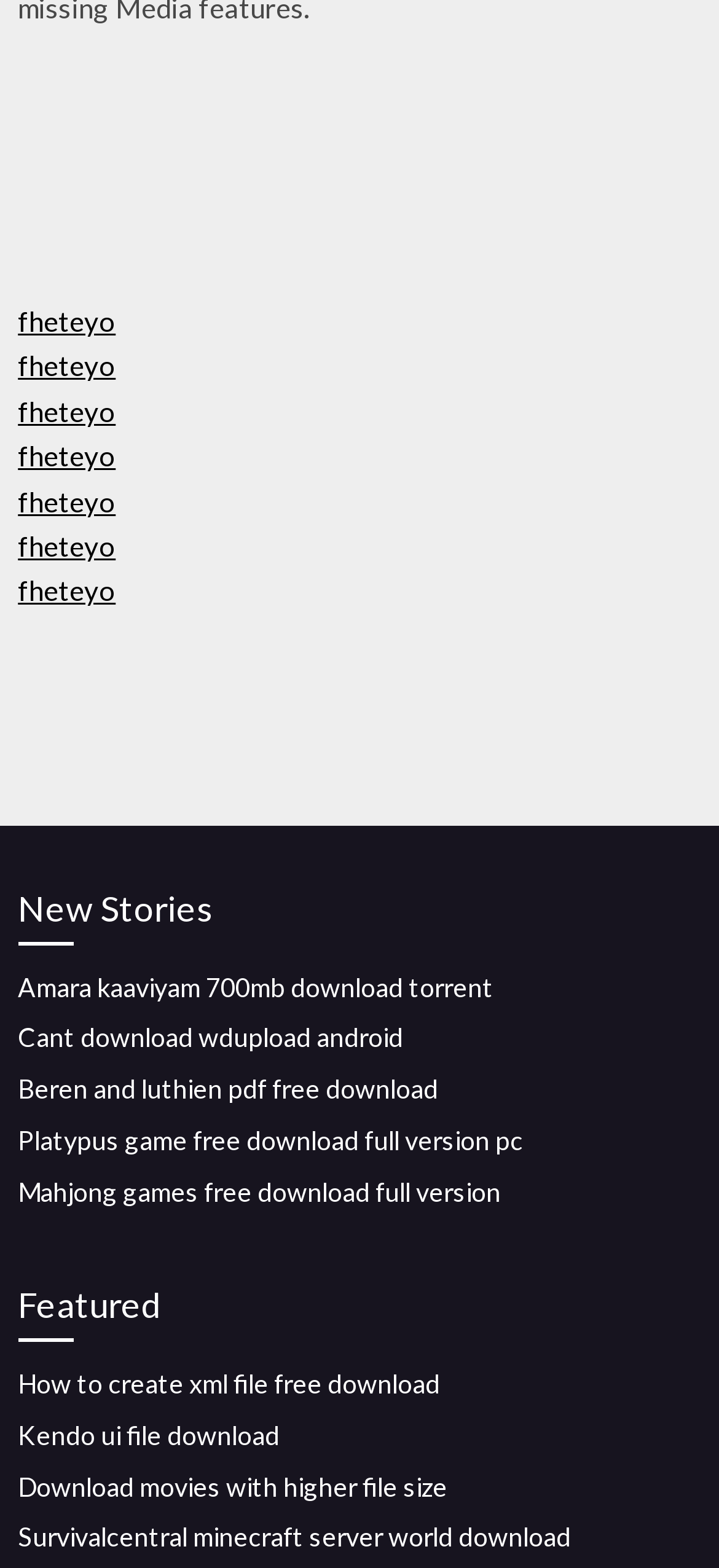Provide the bounding box coordinates for the area that should be clicked to complete the instruction: "Access 'How to create xml file free download'".

[0.025, 0.872, 0.612, 0.892]